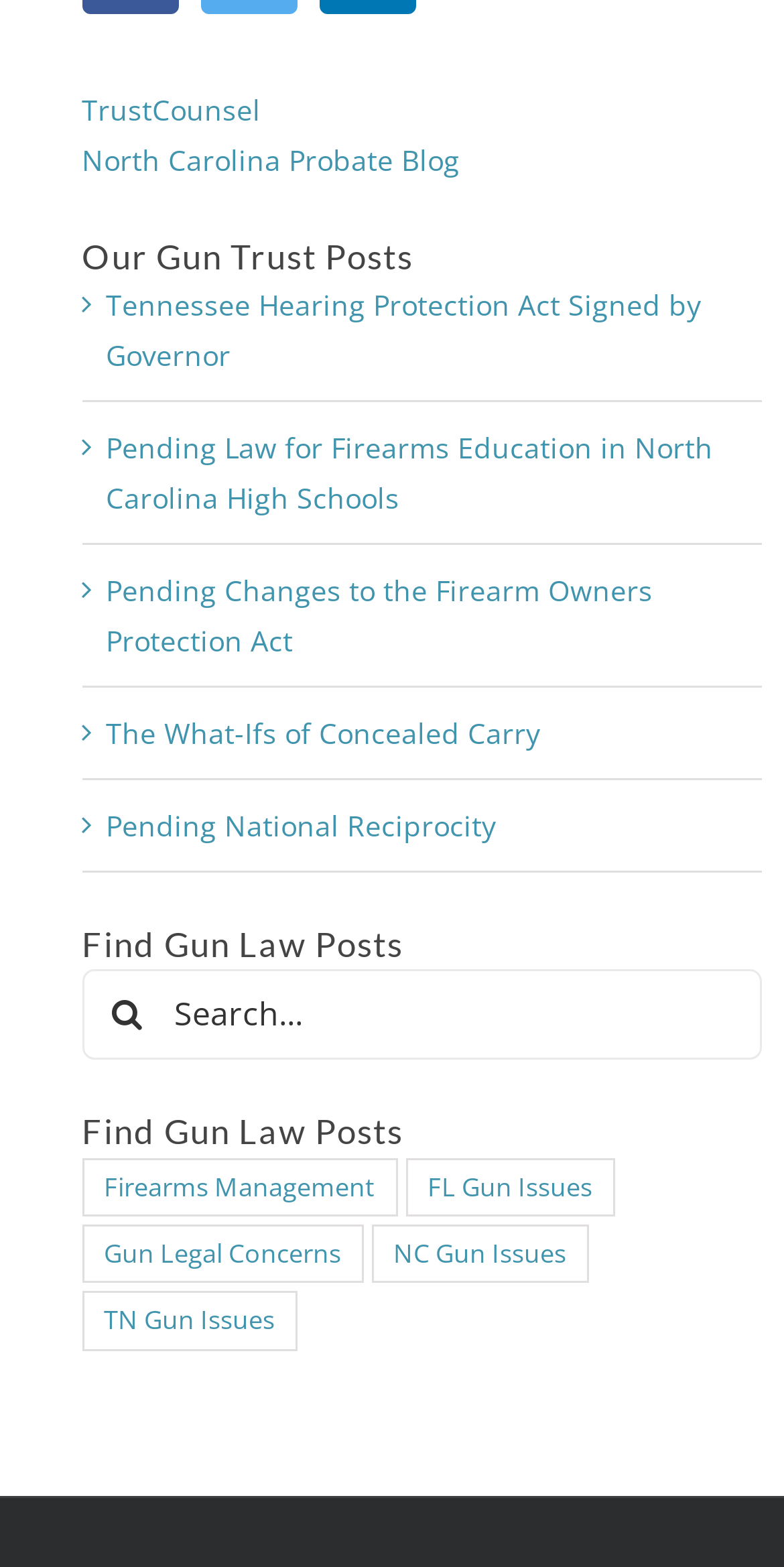Find the bounding box coordinates for the area that should be clicked to accomplish the instruction: "Read about Tennessee Hearing Protection Act".

[0.135, 0.182, 0.894, 0.239]